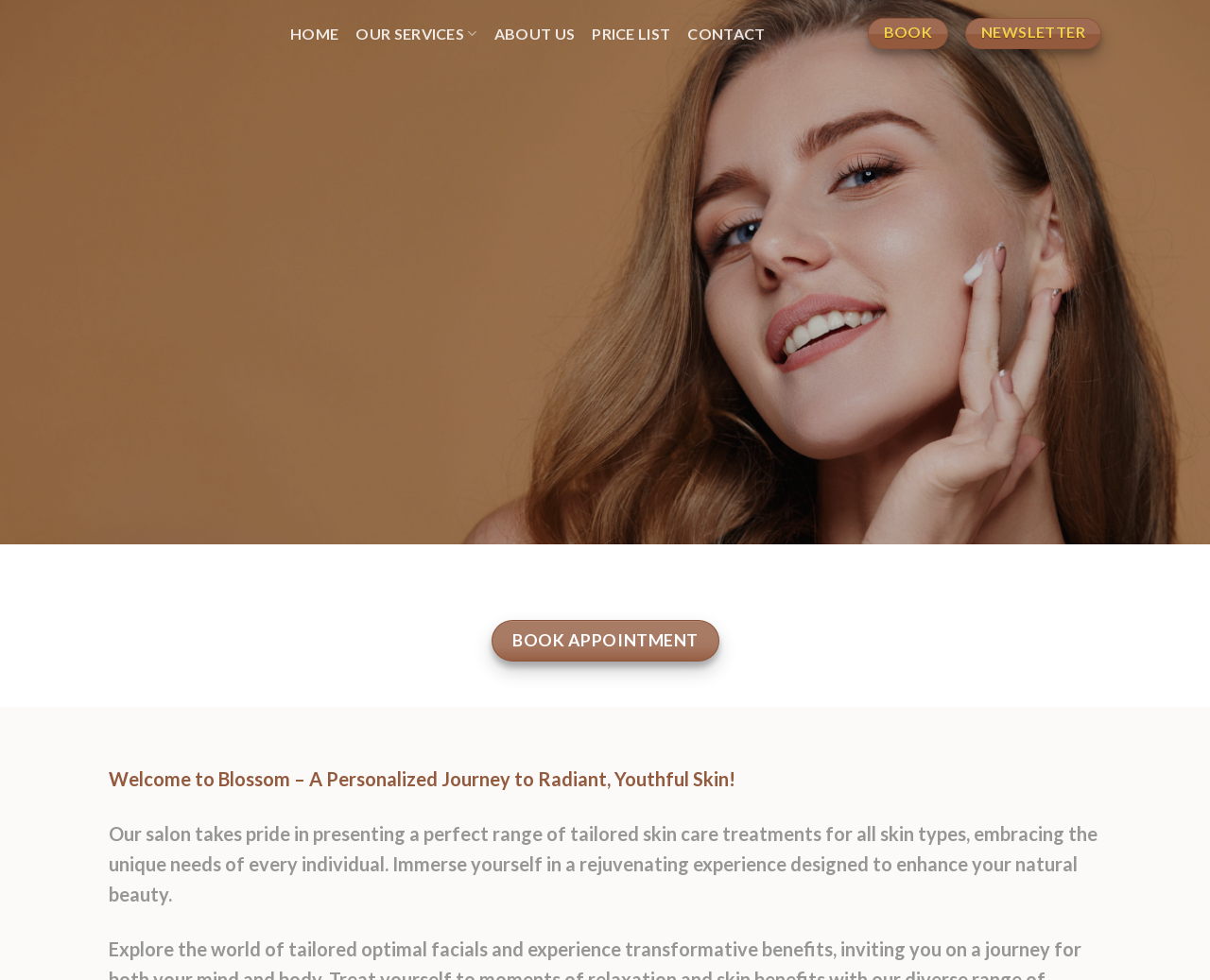Please determine the bounding box coordinates of the area that needs to be clicked to complete this task: 'view services'. The coordinates must be four float numbers between 0 and 1, formatted as [left, top, right, bottom].

[0.294, 0.001, 0.394, 0.068]